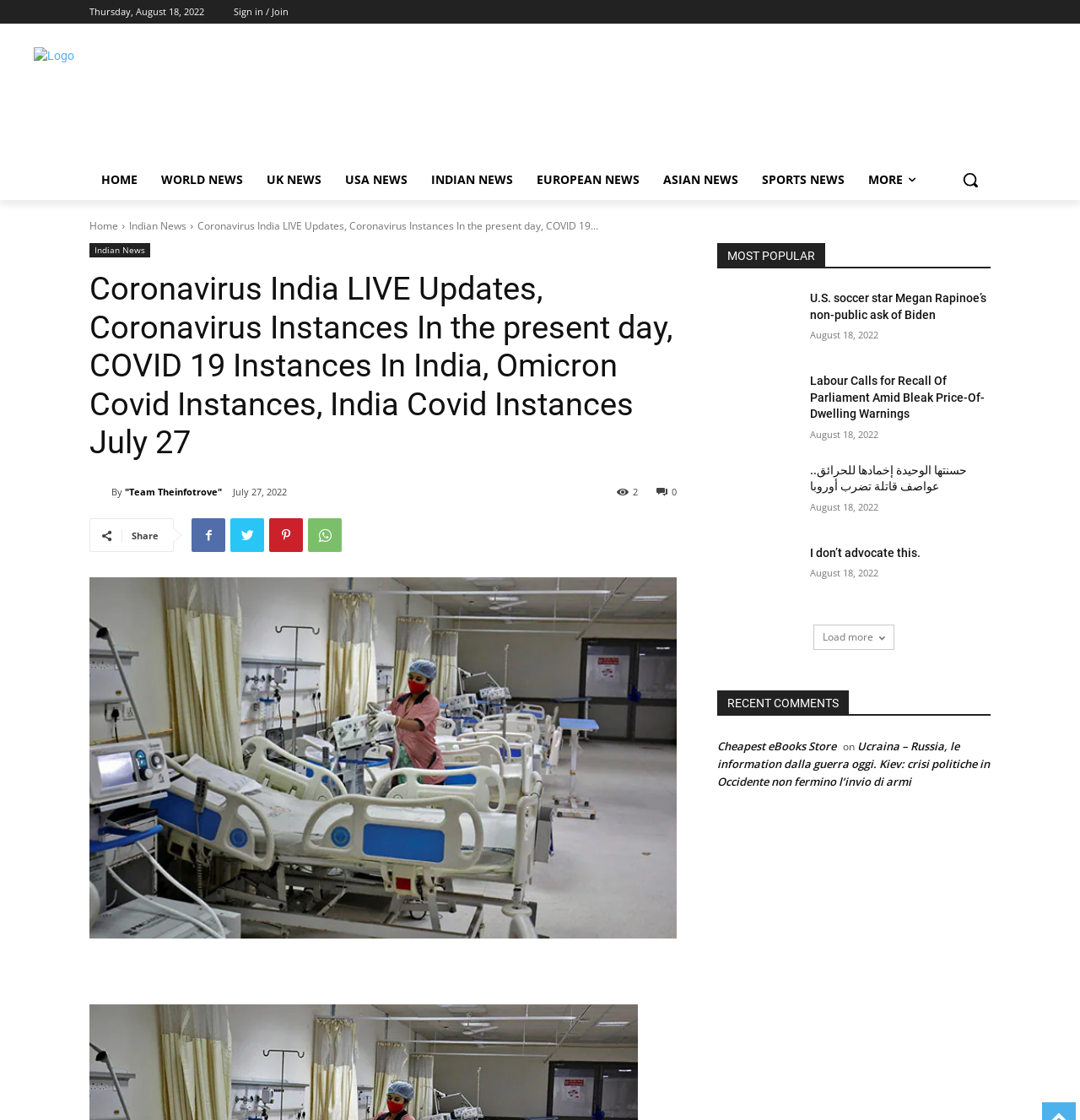Pinpoint the bounding box coordinates of the element that must be clicked to accomplish the following instruction: "Read the 'Coronavirus India LIVE Updates' article". The coordinates should be in the format of four float numbers between 0 and 1, i.e., [left, top, right, bottom].

[0.083, 0.241, 0.627, 0.413]